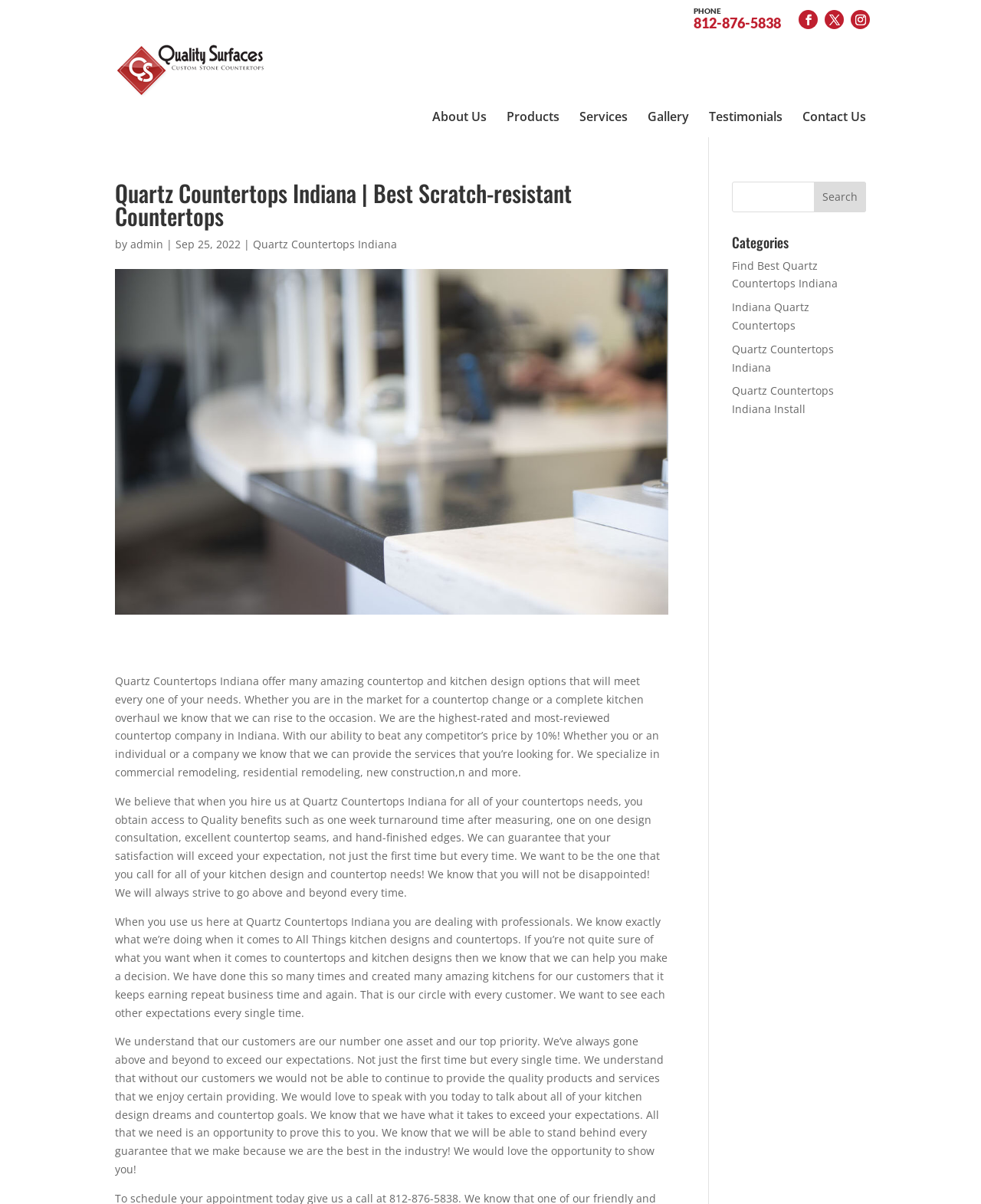Provide a thorough summary of the webpage.

This webpage is about Quartz Countertops Indiana, a company that offers high-quality quartz countertops. At the top of the page, there is a phone number "PHONE 812-876-5838" and three social media links. Below them, there is a logo of "Quality Surfaces" with an image and a link to the company's name.

The main content of the page is divided into two sections. On the left side, there is a navigation menu with links to "About Us", "Products", "Services", "Gallery", "Testimonials", and "Contact Us". On the right side, there is a heading that reads "Quartz Countertops Indiana | Best Scratch-resistant Countertops". Below the heading, there is a paragraph of text that describes the company's services and benefits, including a one-week turnaround time, one-on-one design consultation, and hand-finished edges.

Below the paragraph, there are three more sections of text that describe the company's mission, values, and commitment to customer satisfaction. The text is divided into three blocks, each with a different topic, but all emphasizing the company's professionalism, expertise, and dedication to exceeding customer expectations.

At the bottom of the page, there is a search bar with a textbox and a "Search" button. Next to the search bar, there is a heading that reads "Categories" with four links to related topics, including "Find Best Quartz Countertops Indiana" and "Quartz Countertops Indiana Install".